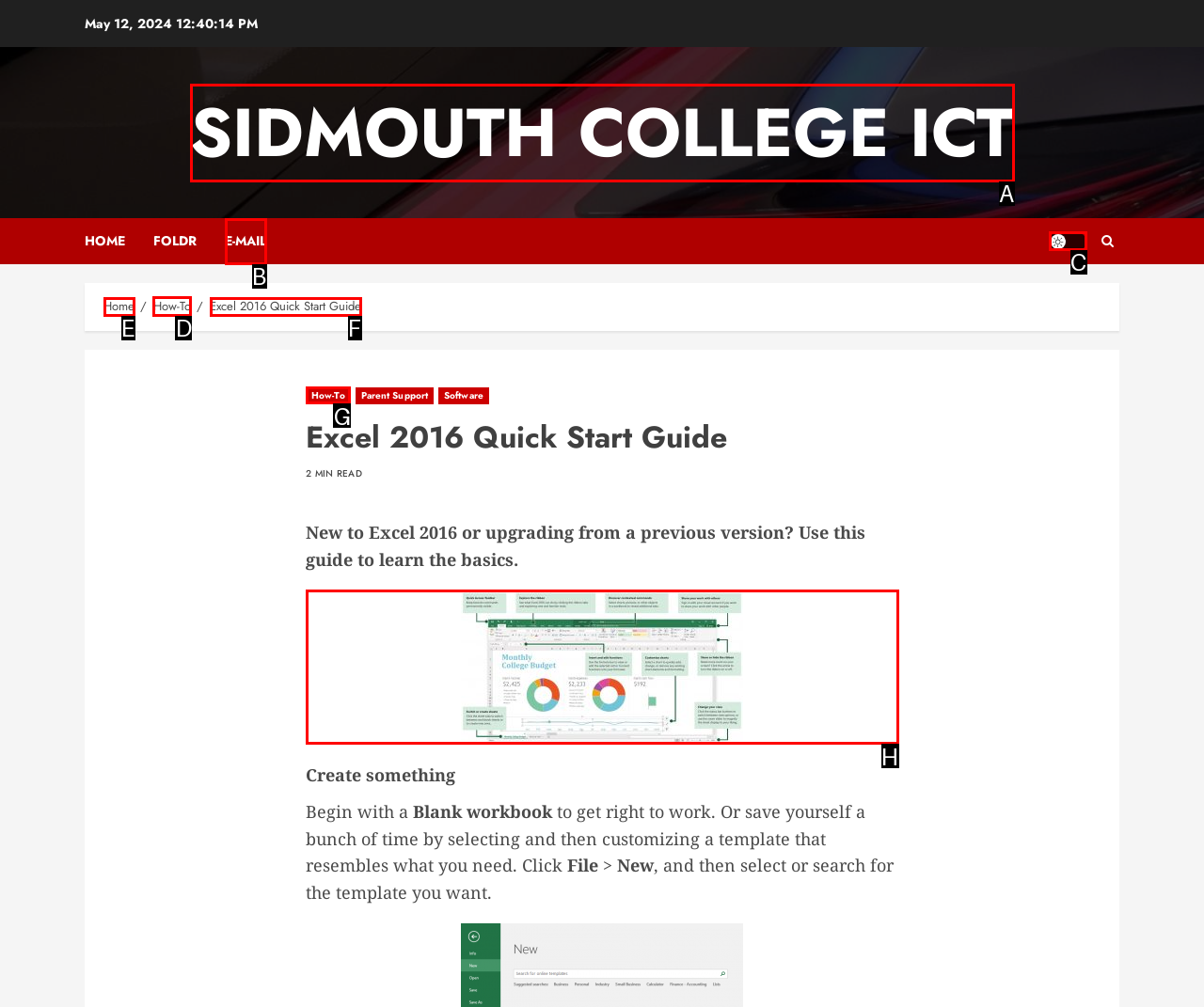Choose the letter of the UI element necessary for this task: Click the 'How-To' link
Answer with the correct letter.

D